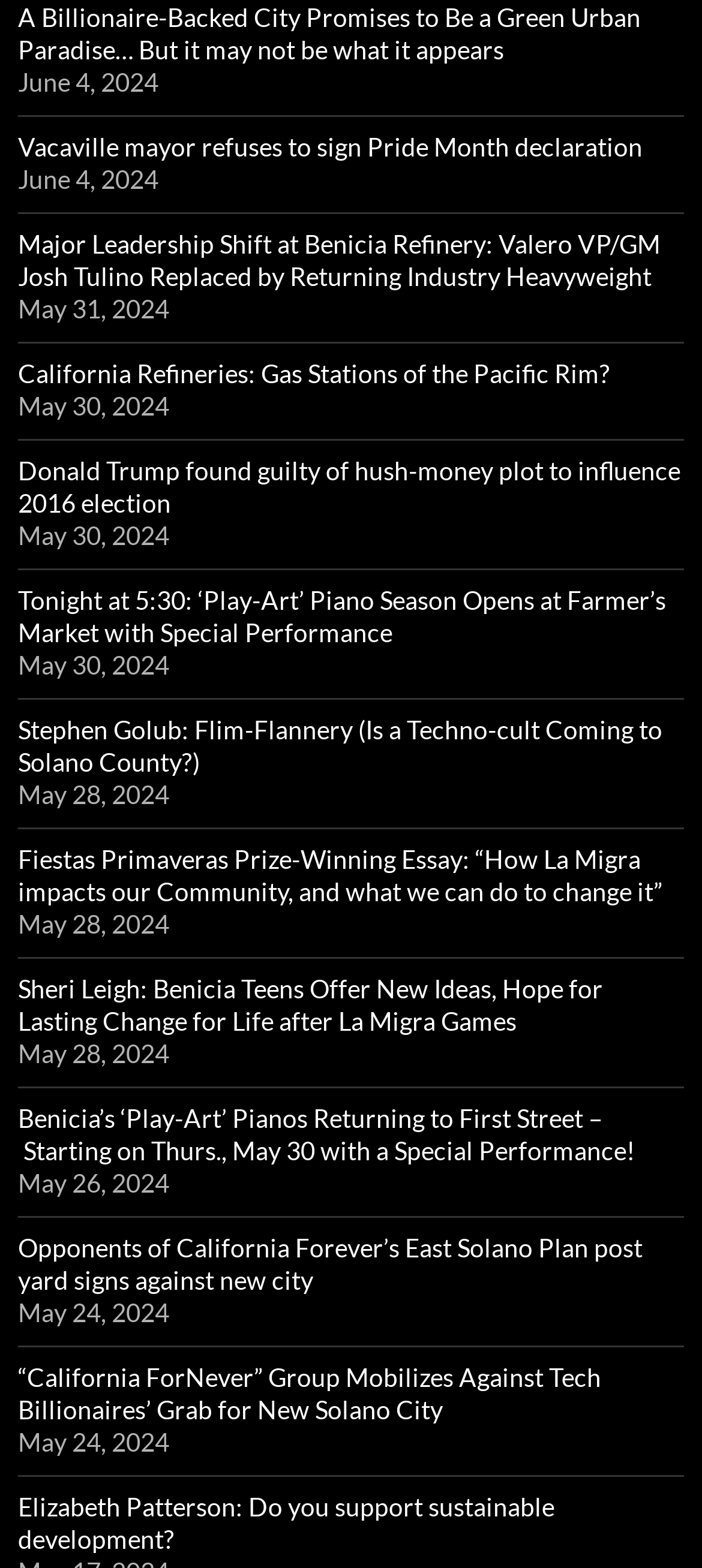Determine the bounding box coordinates for the region that must be clicked to execute the following instruction: "Check the article about California refineries".

[0.026, 0.228, 0.869, 0.247]